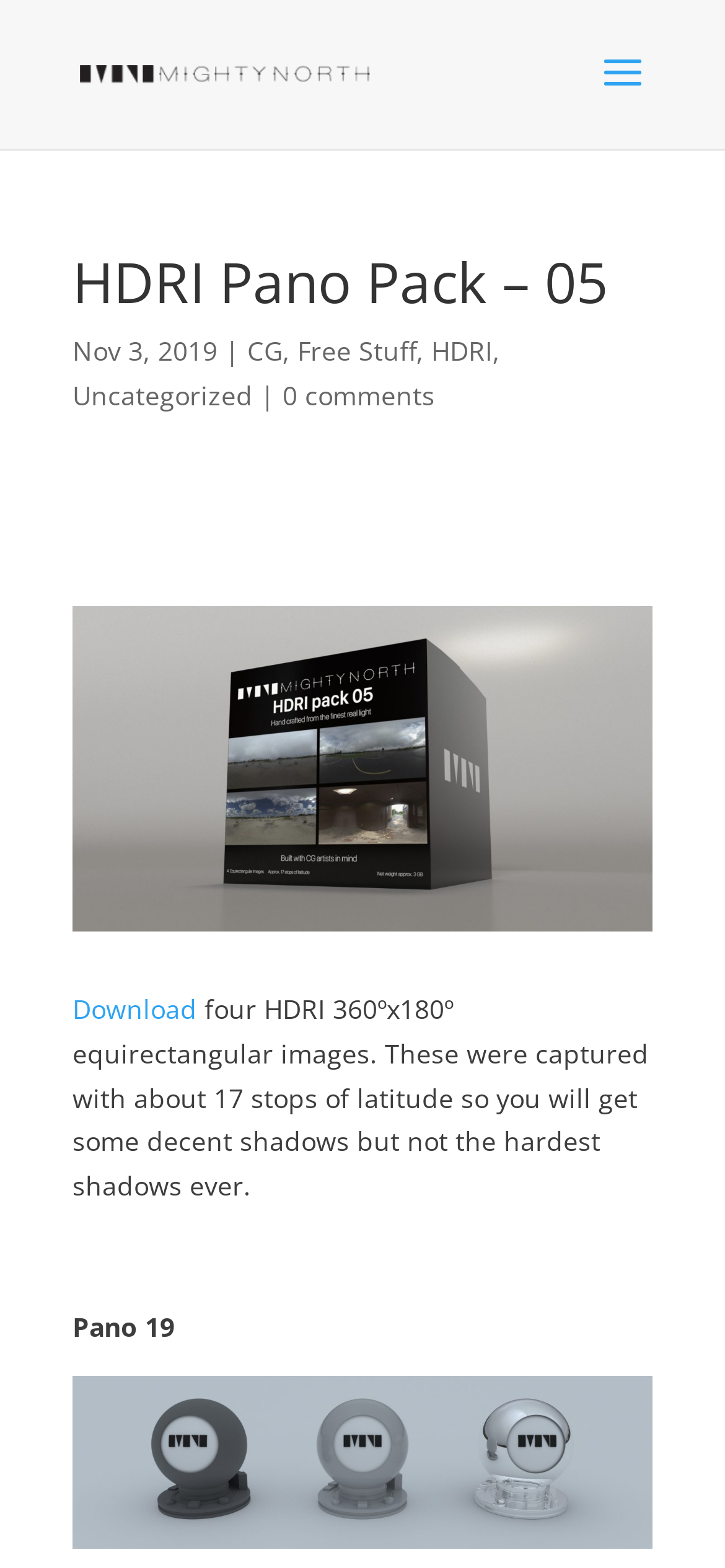Please determine the headline of the webpage and provide its content.

HDRI Pano Pack – 05